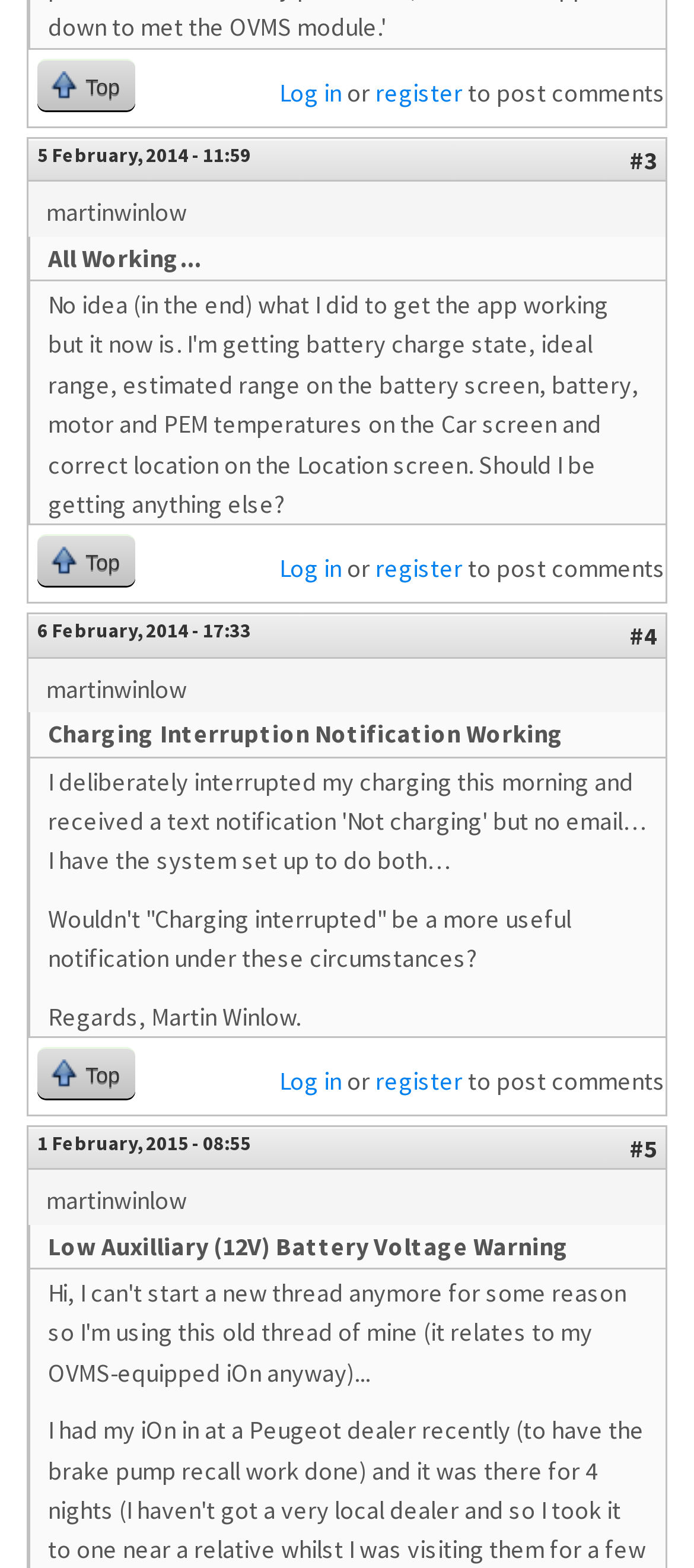Answer the question below with a single word or a brief phrase: 
What is the date of the last comment?

1 February, 2015